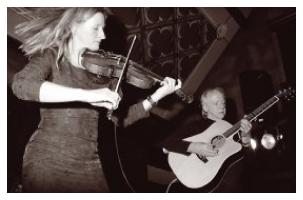What type of guitar is the male musician playing?
Based on the image, provide a one-word or brief-phrase response.

Acoustic guitar